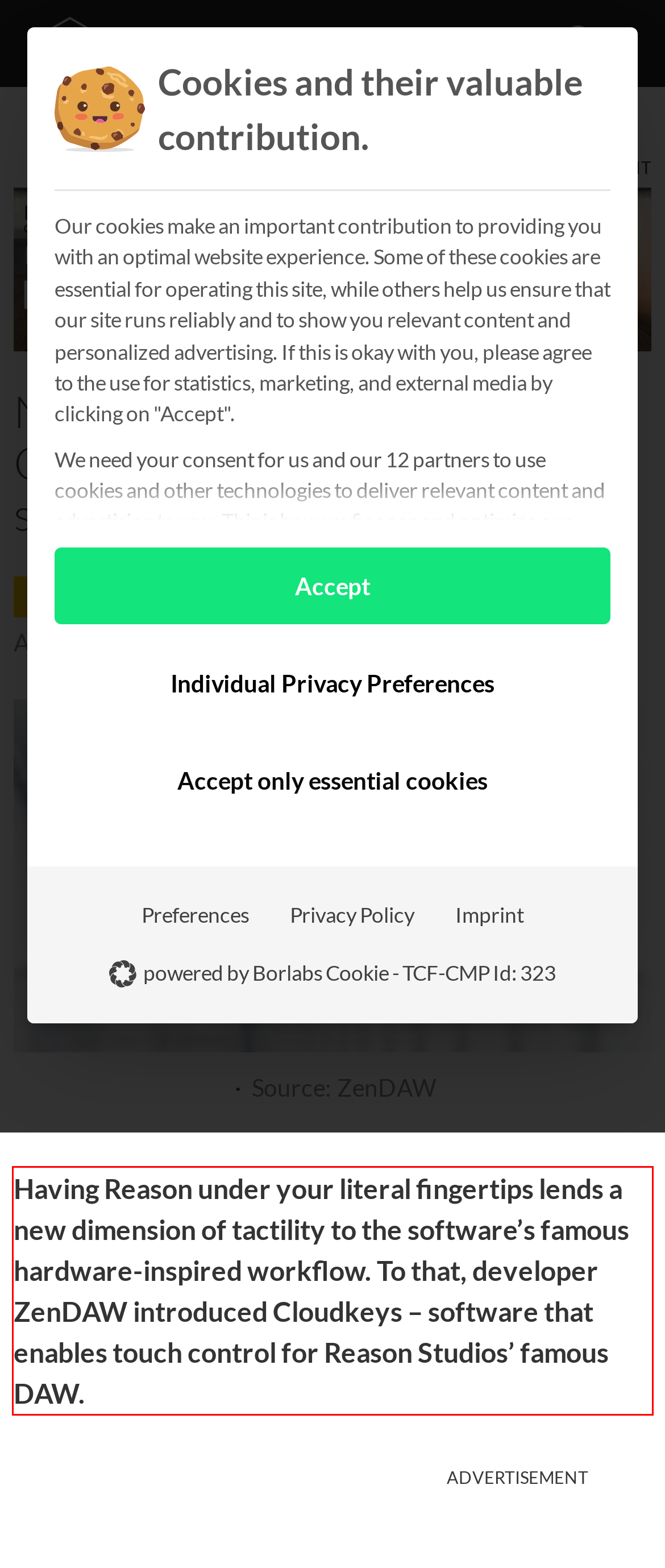Examine the webpage screenshot, find the red bounding box, and extract the text content within this marked area.

Having Reason under your literal fingertips lends a new dimension of tactility to the software’s famous hardware-inspired workflow. To that, developer ZenDAW introduced Cloudkeys – software that enables touch control for Reason Studios’ famous DAW.